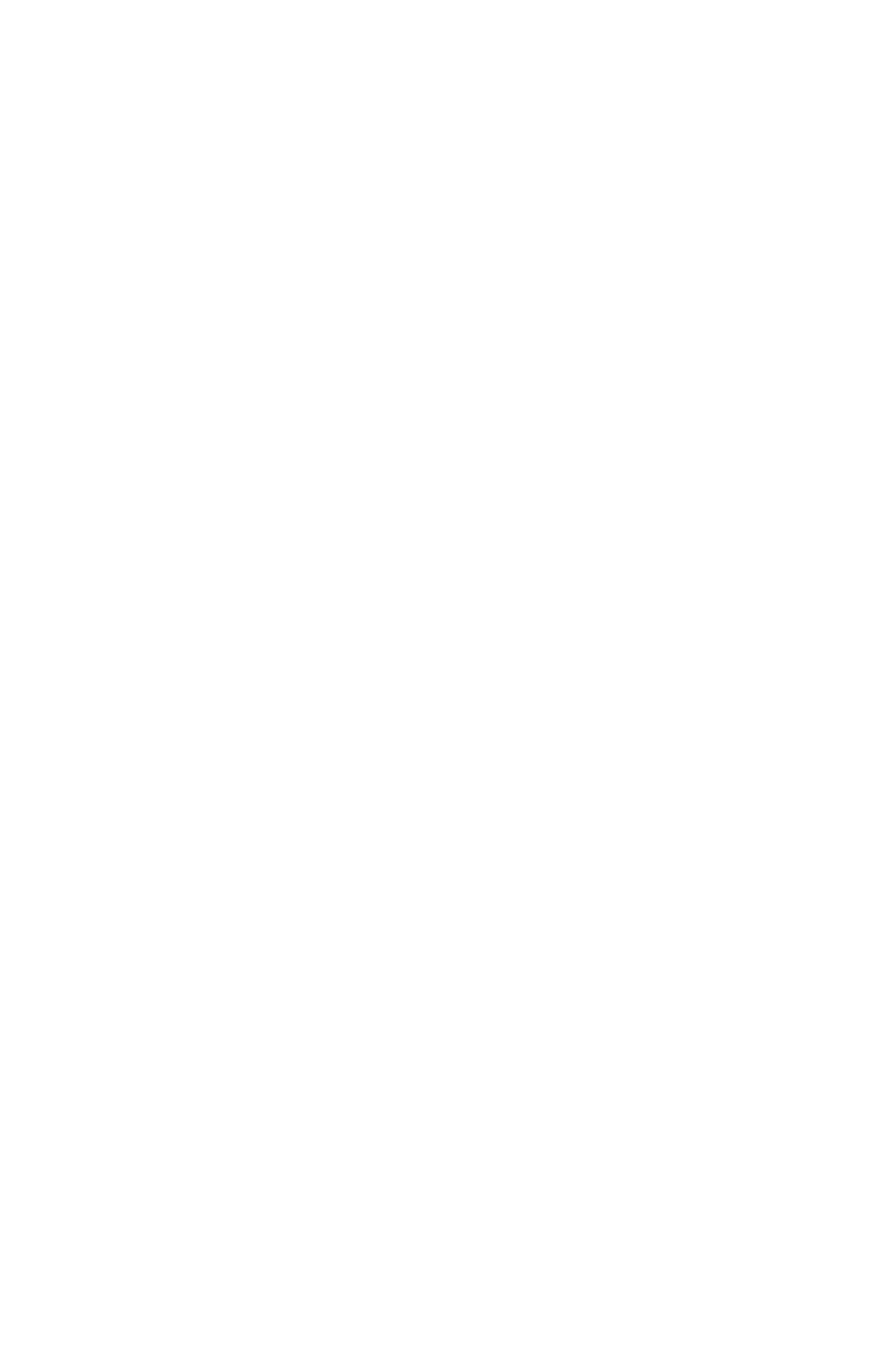Please determine the bounding box coordinates for the UI element described as: "Code of Conduct for Suppliers".

[0.038, 0.569, 0.523, 0.597]